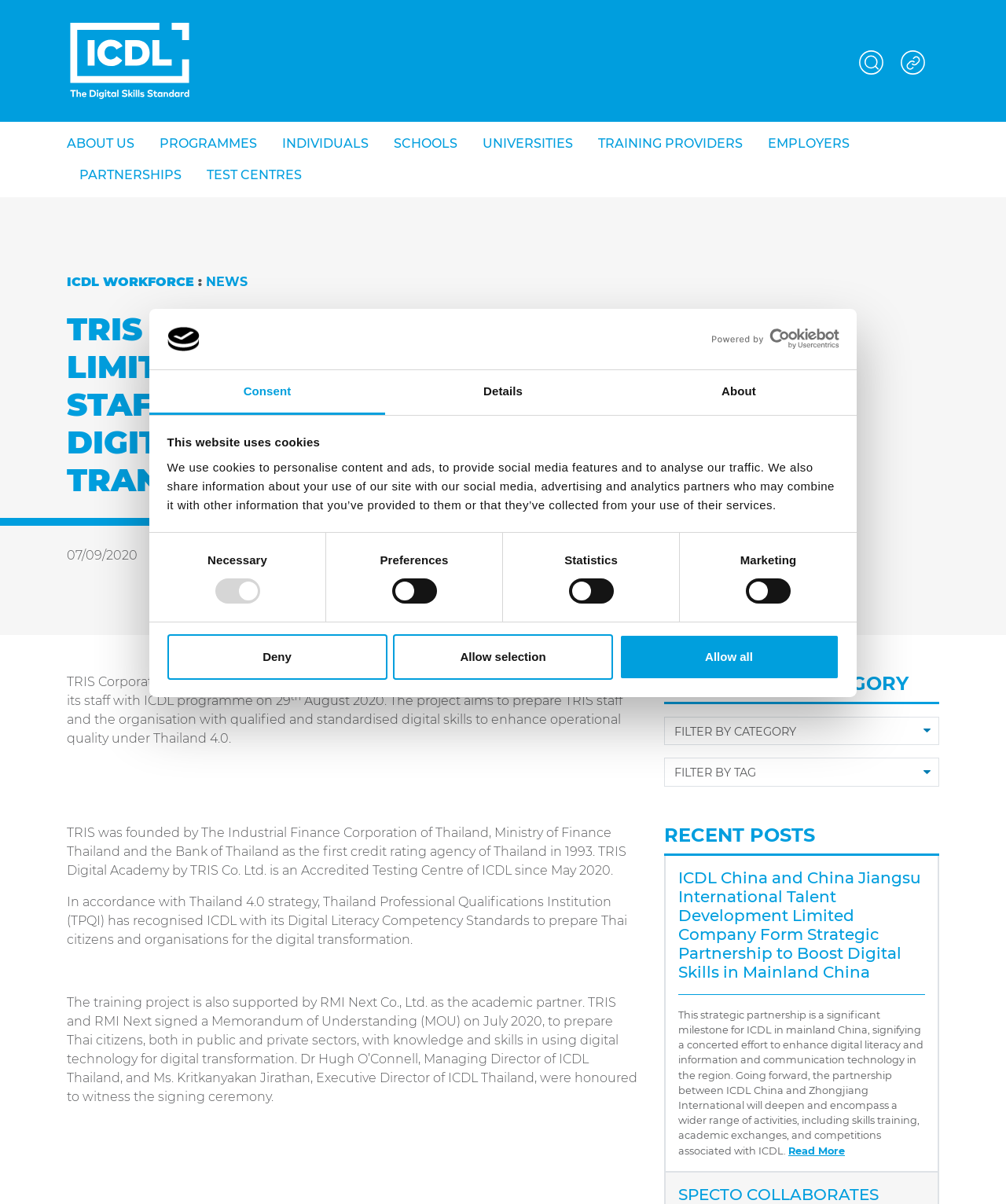What is the purpose of the training project?
Provide a short answer using one word or a brief phrase based on the image.

Prepare staff with digital skills